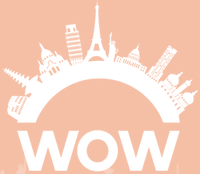Provide a short answer using a single word or phrase for the following question: 
What is the font style of the word 'WOW'?

Bold